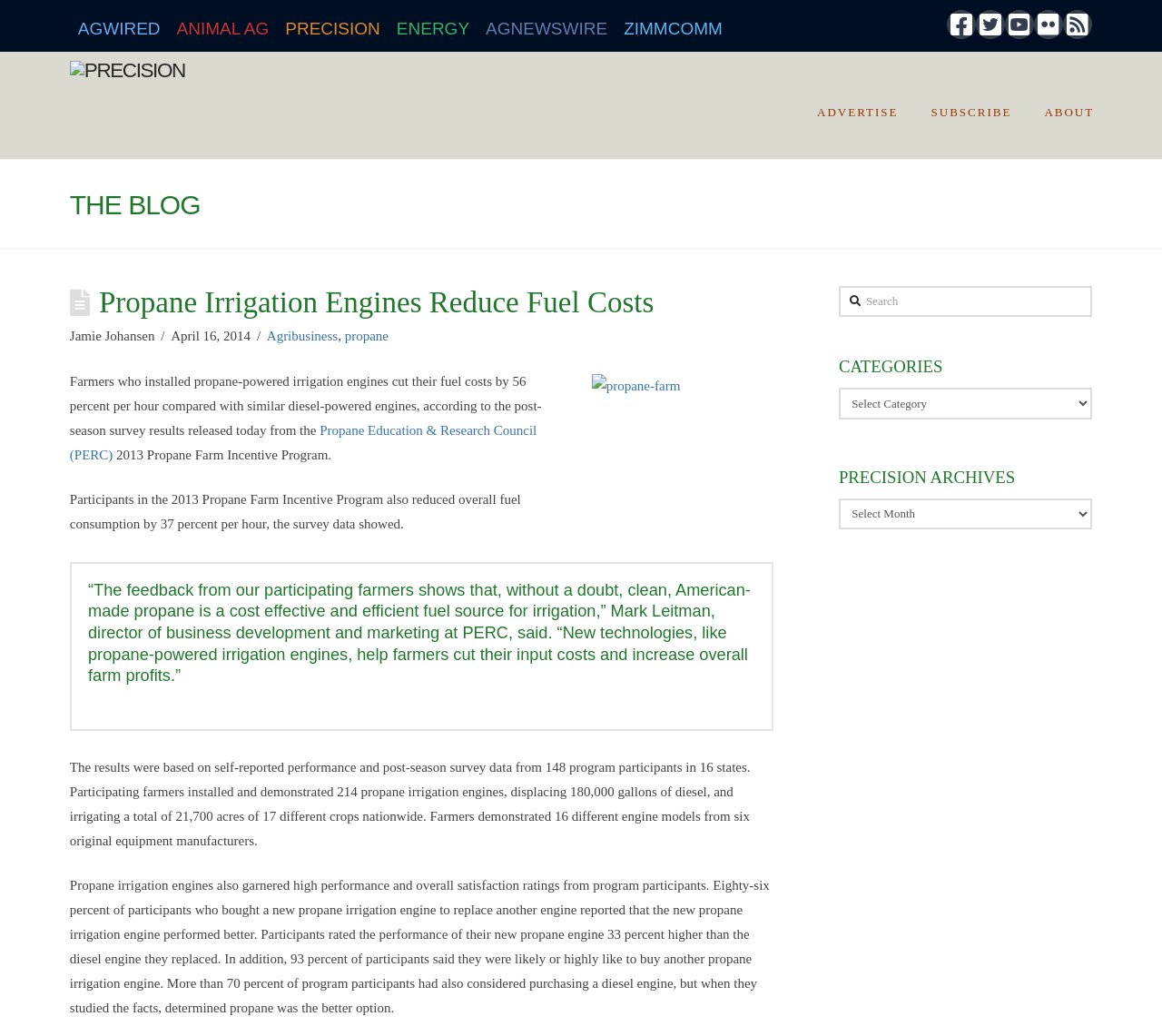How many program participants are mentioned in the article?
Refer to the screenshot and deliver a thorough answer to the question presented.

I found the answer by reading the article and identifying the number of program participants mentioned in the text. The number is mentioned in the sentence 'The results were based on self-reported performance and post-season survey data from 148 program participants in 16 states.'.